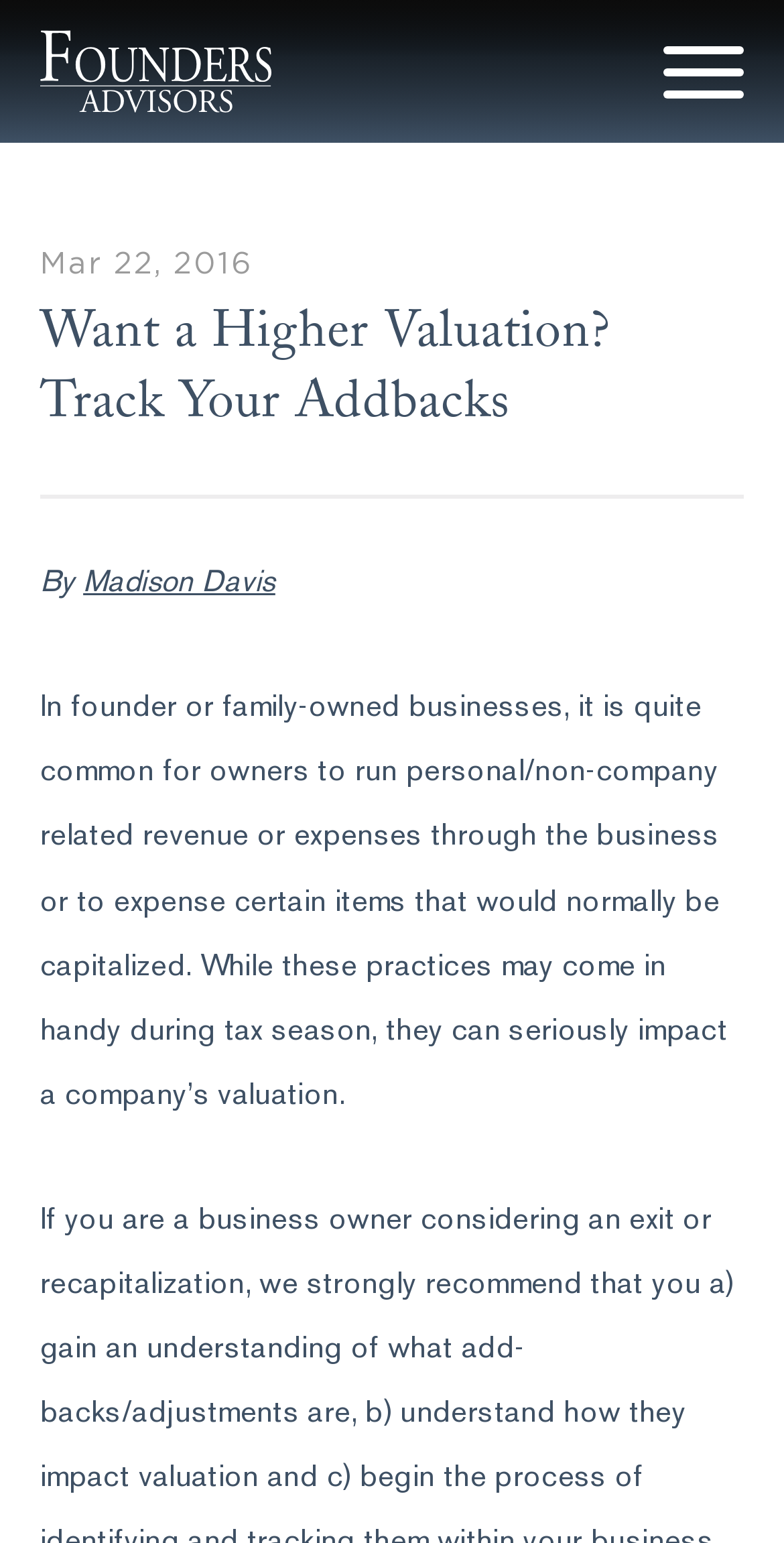What is the topic of the article? Observe the screenshot and provide a one-word or short phrase answer.

Company valuation